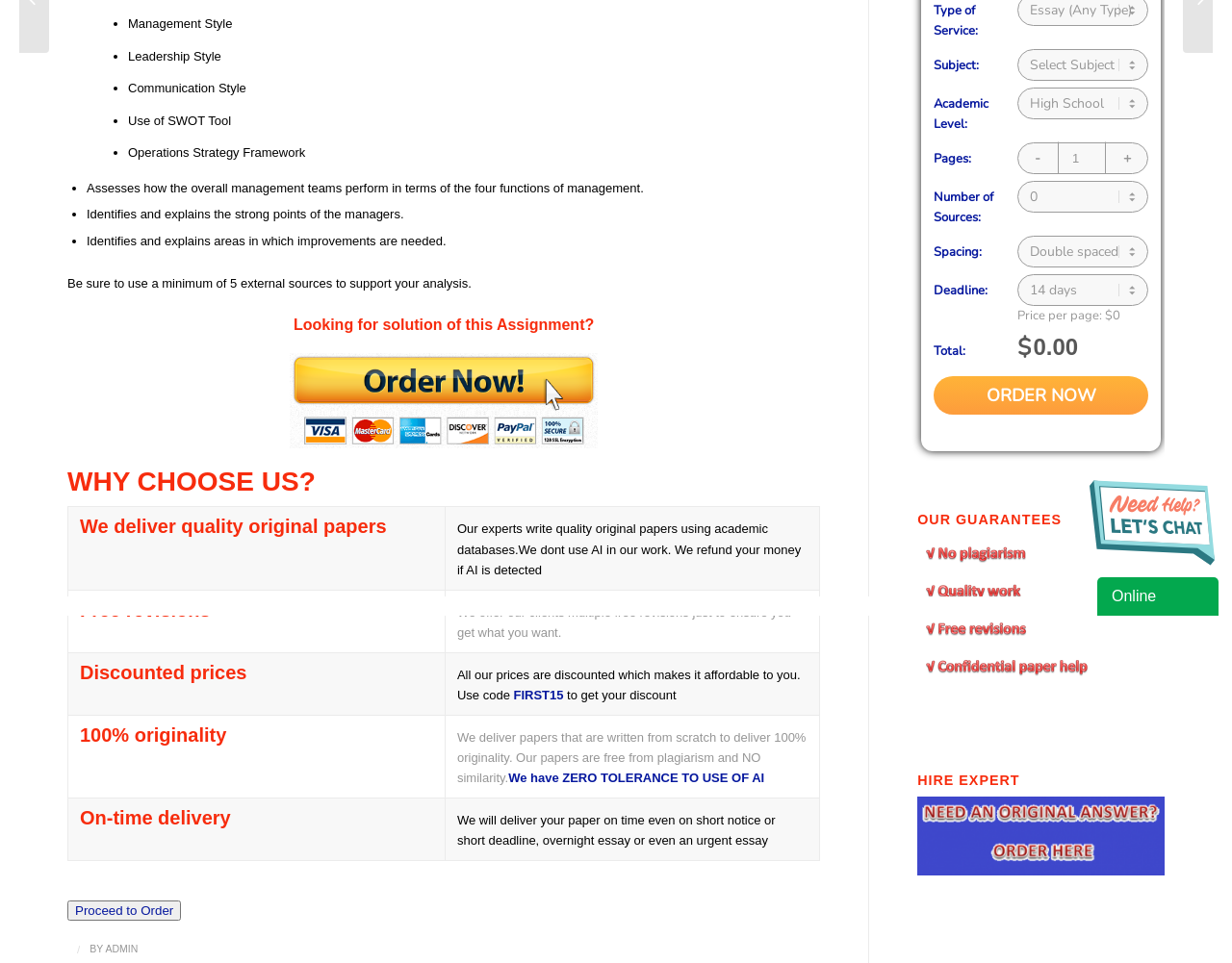Can you find the bounding box coordinates for the UI element given this description: "parent_node: HIRE EXPERT"? Provide the coordinates as four float numbers between 0 and 1: [left, top, right, bottom].

[0.745, 0.882, 0.945, 0.897]